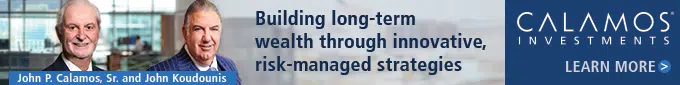Please analyze the image and provide a thorough answer to the question:
What is the background of the advertisement?

The background of the advertisement suggests a professional setting, possibly an office or consulting space, which highlights the company's commitment to financial expertise and investment management.